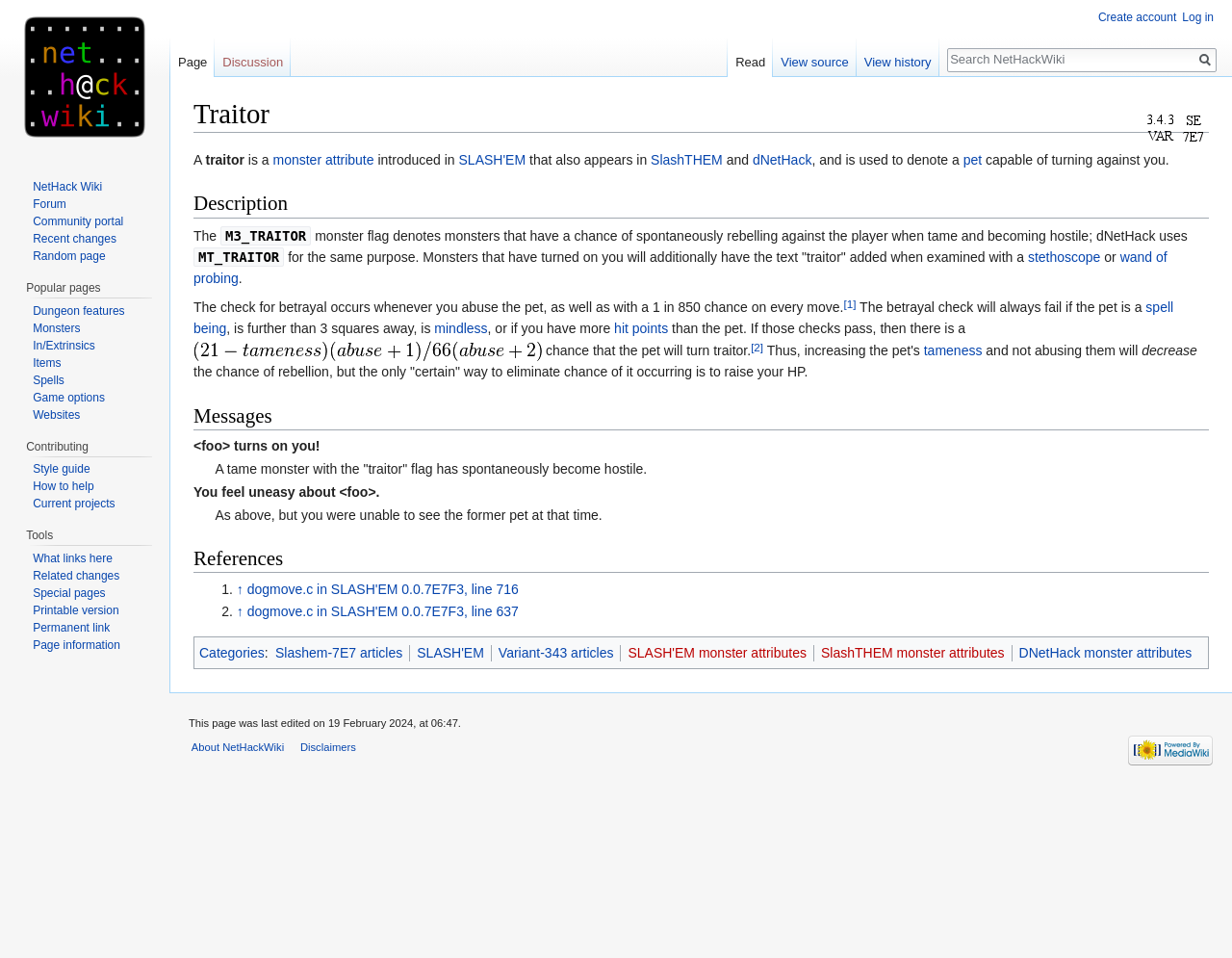Identify the bounding box coordinates of the area that should be clicked in order to complete the given instruction: "Follow the link to learn more about SLASH'EM". The bounding box coordinates should be four float numbers between 0 and 1, i.e., [left, top, right, bottom].

[0.372, 0.159, 0.427, 0.175]